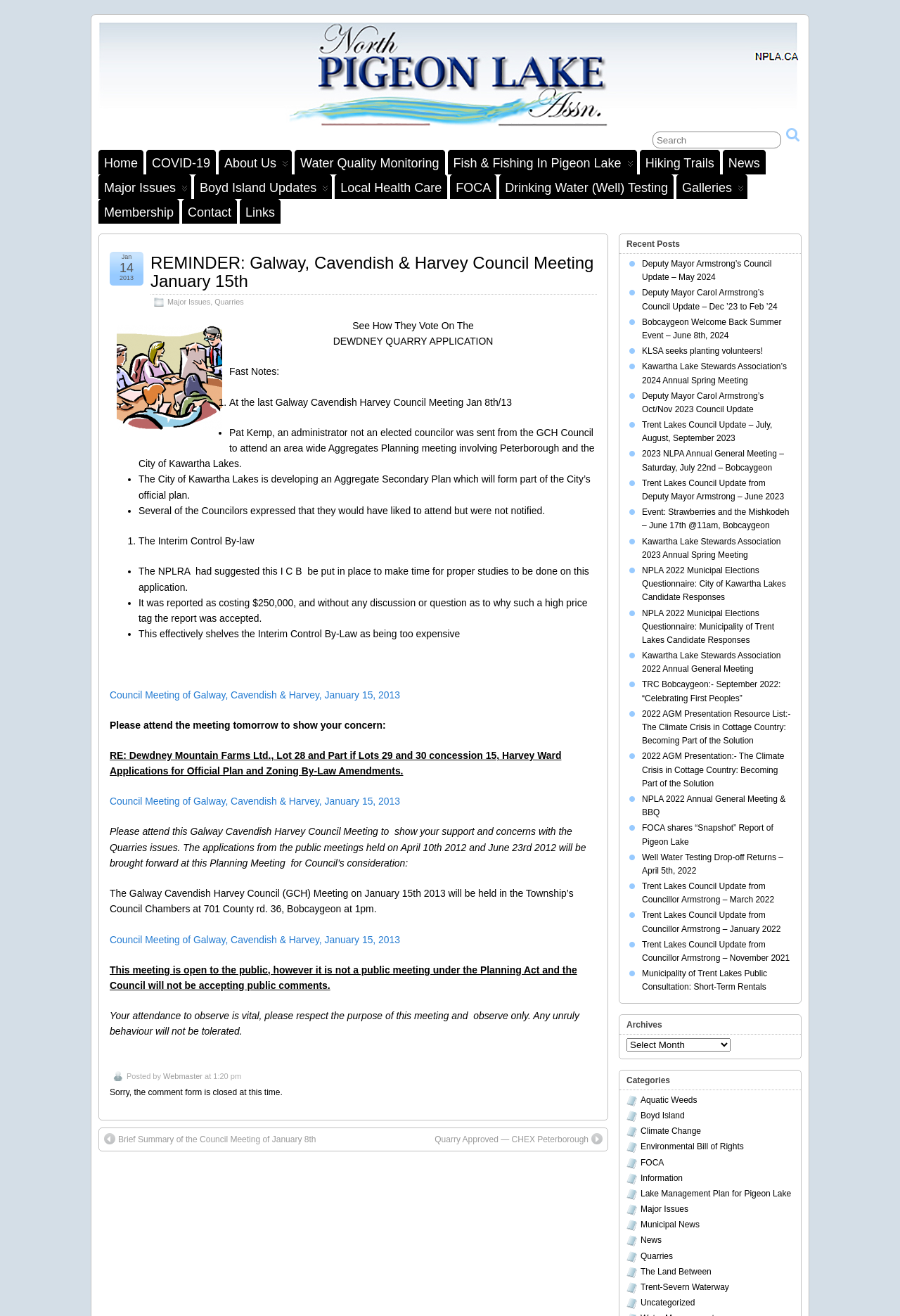Please identify the coordinates of the bounding box that should be clicked to fulfill this instruction: "Search".

[0.725, 0.1, 0.868, 0.113]